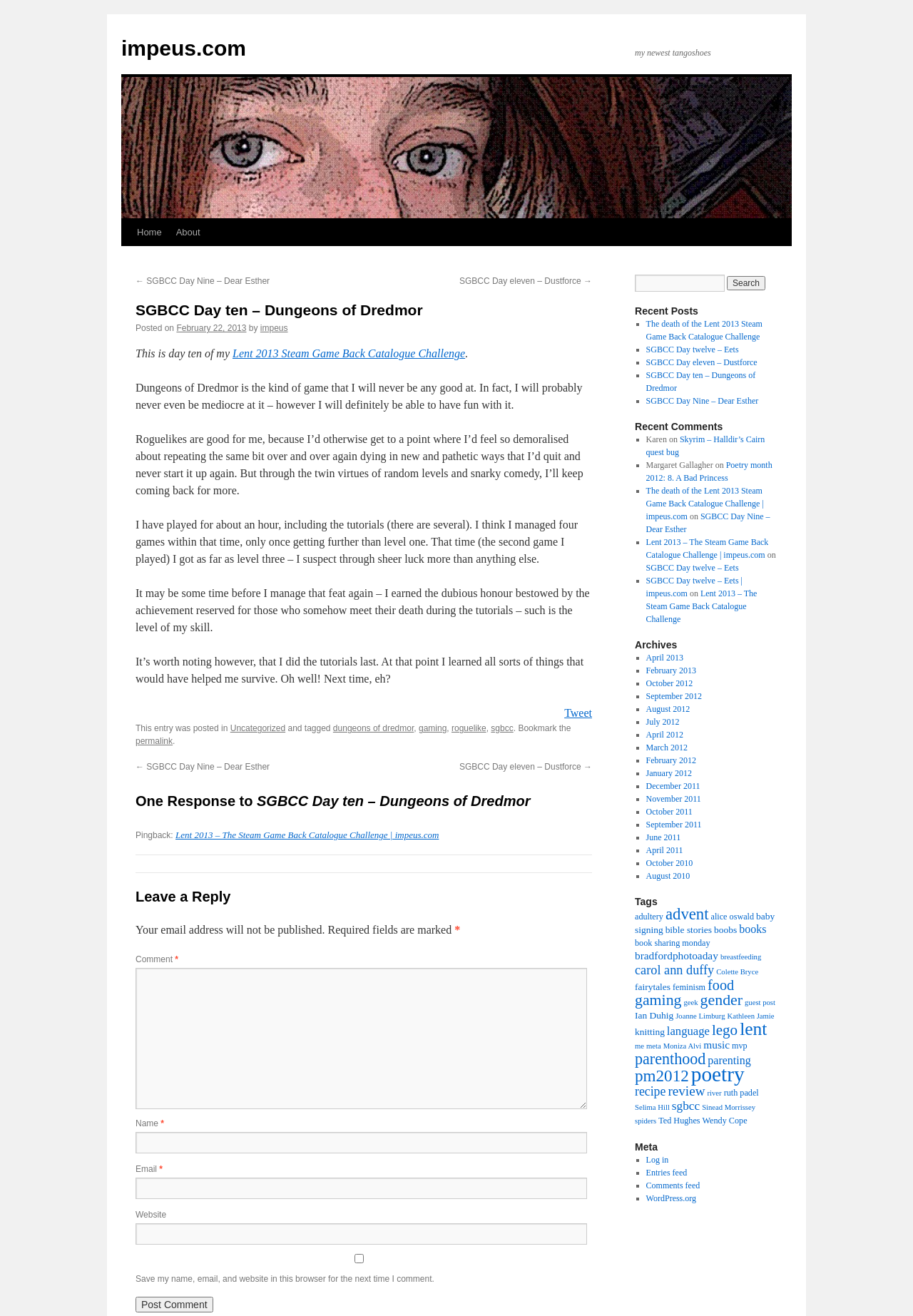How many recent posts are listed?
Please provide a single word or phrase based on the screenshot.

4